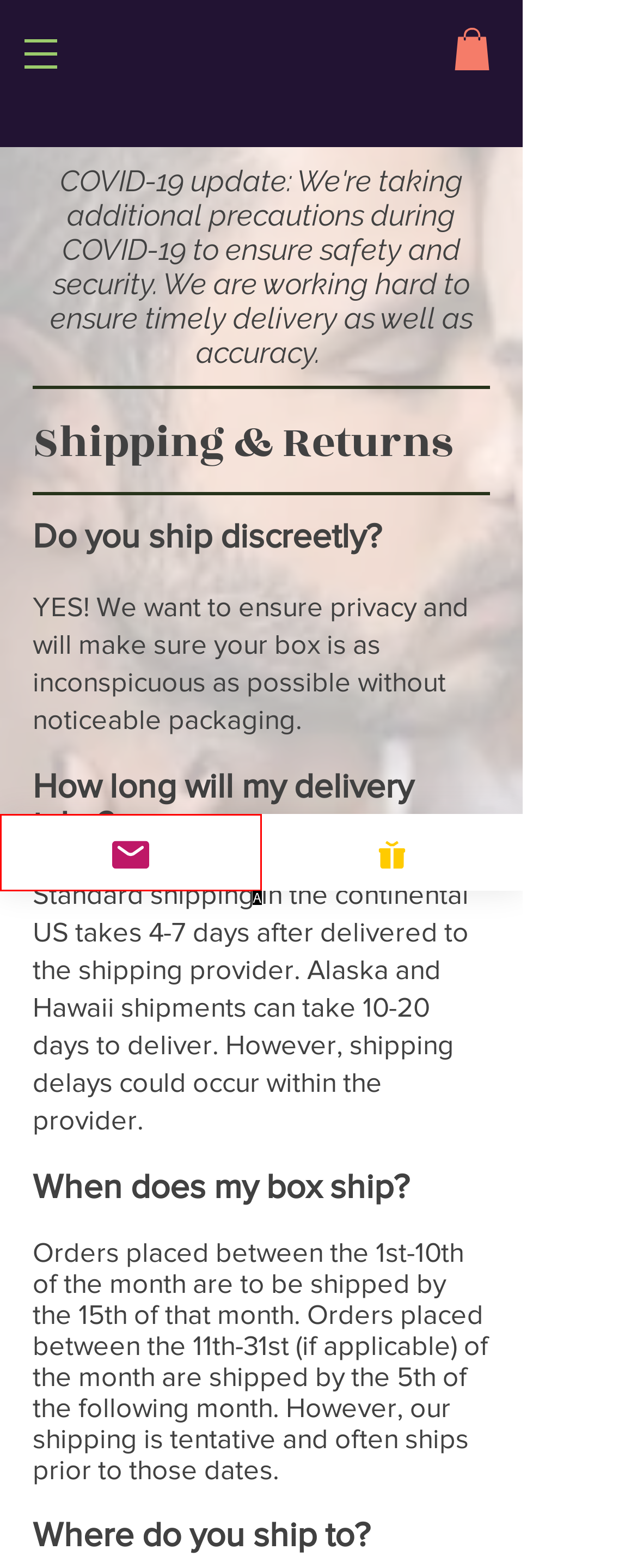Identify the HTML element that corresponds to the description: Email
Provide the letter of the matching option from the given choices directly.

A